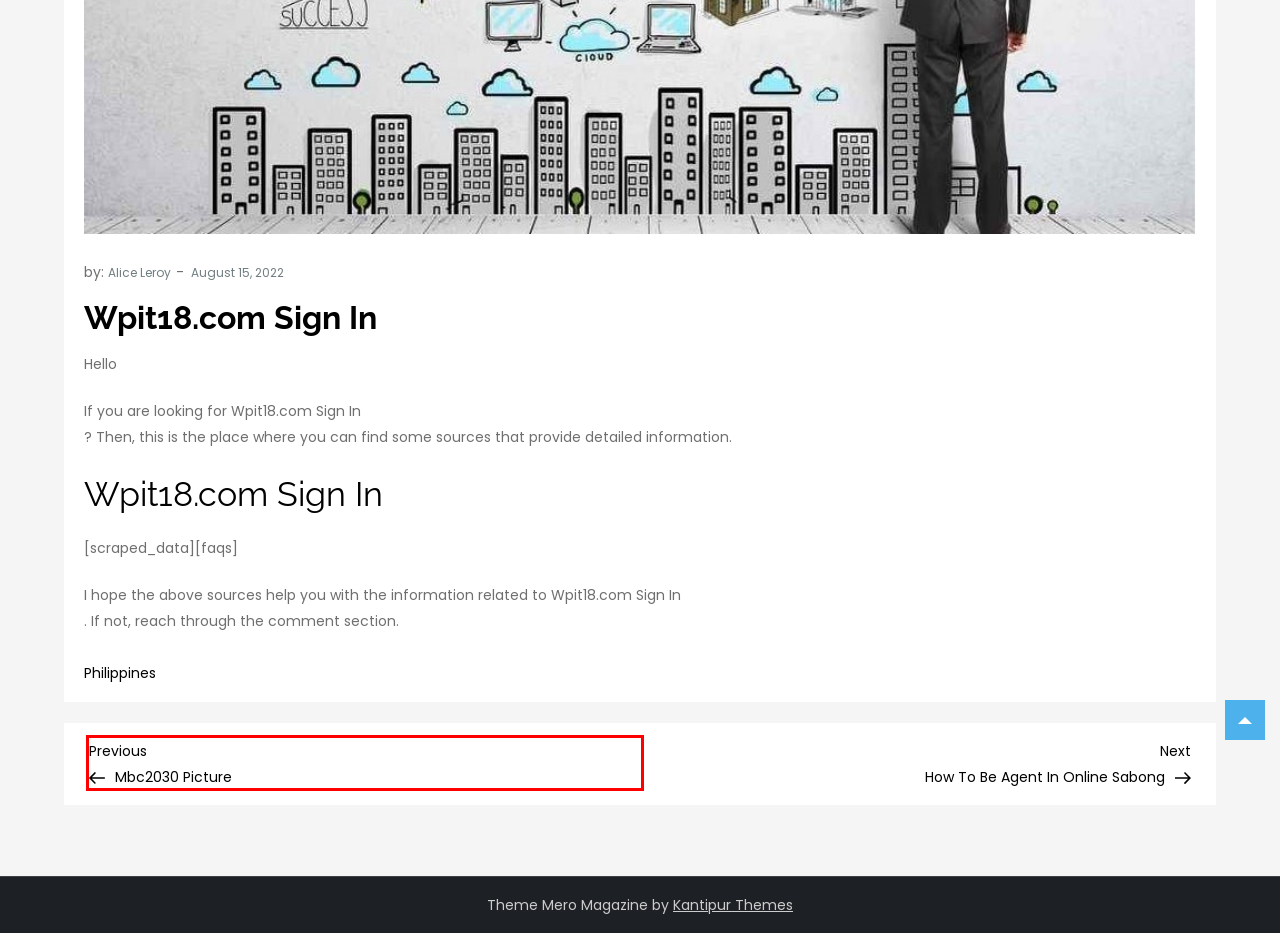You are presented with a screenshot of a webpage with a red bounding box. Select the webpage description that most closely matches the new webpage after clicking the element inside the red bounding box. The options are:
A. Philippines – Business Degree Online
B. How To Be Agent In Online Sabong – Business Degree Online
C. Kantipur Themes
D. Advertise with Us – Business Degree Online
E. Alice Leroy – Business Degree Online
F. Contact us – Business Degree Online
G. Privacy Policy – Business Degree Online
H. Mbc2030 Picture – Business Degree Online

H